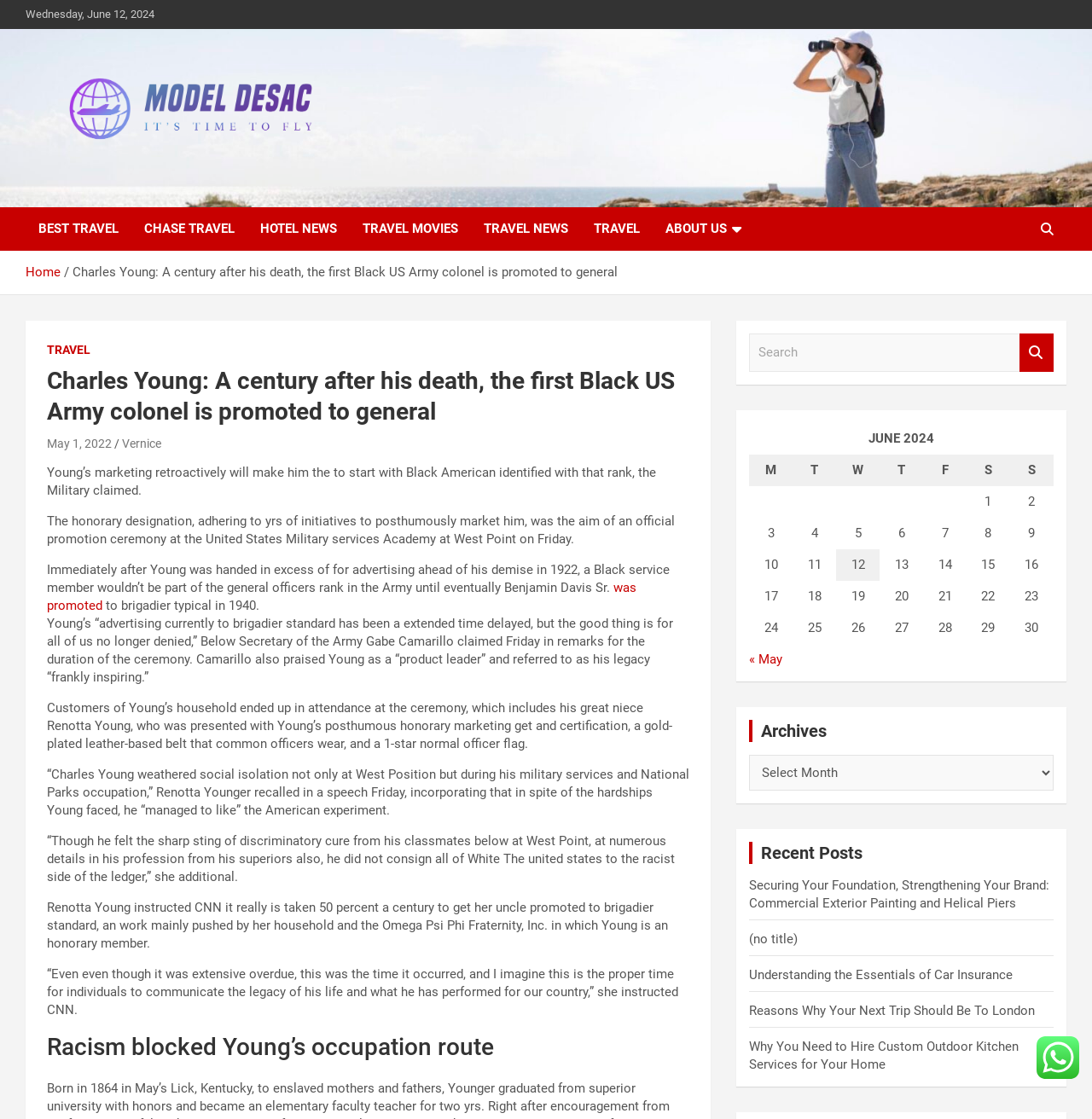Predict the bounding box for the UI component with the following description: "parent_node: Search name="s" placeholder="Search"".

[0.686, 0.298, 0.934, 0.332]